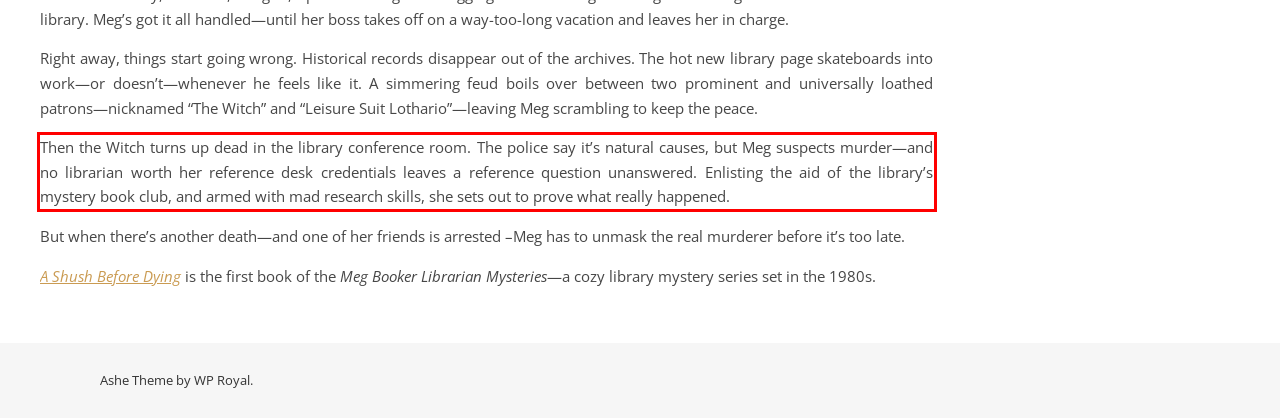You are provided with a webpage screenshot that includes a red rectangle bounding box. Extract the text content from within the bounding box using OCR.

﻿Then the Witch turns up dead in the library conference room. The police say it’s natural causes, but Meg suspects murder—and no librarian worth her reference desk credentials leaves a reference question unanswered. Enlisting the aid of the library’s mystery book club, and armed with mad research skills, she sets out to prove what really happened.